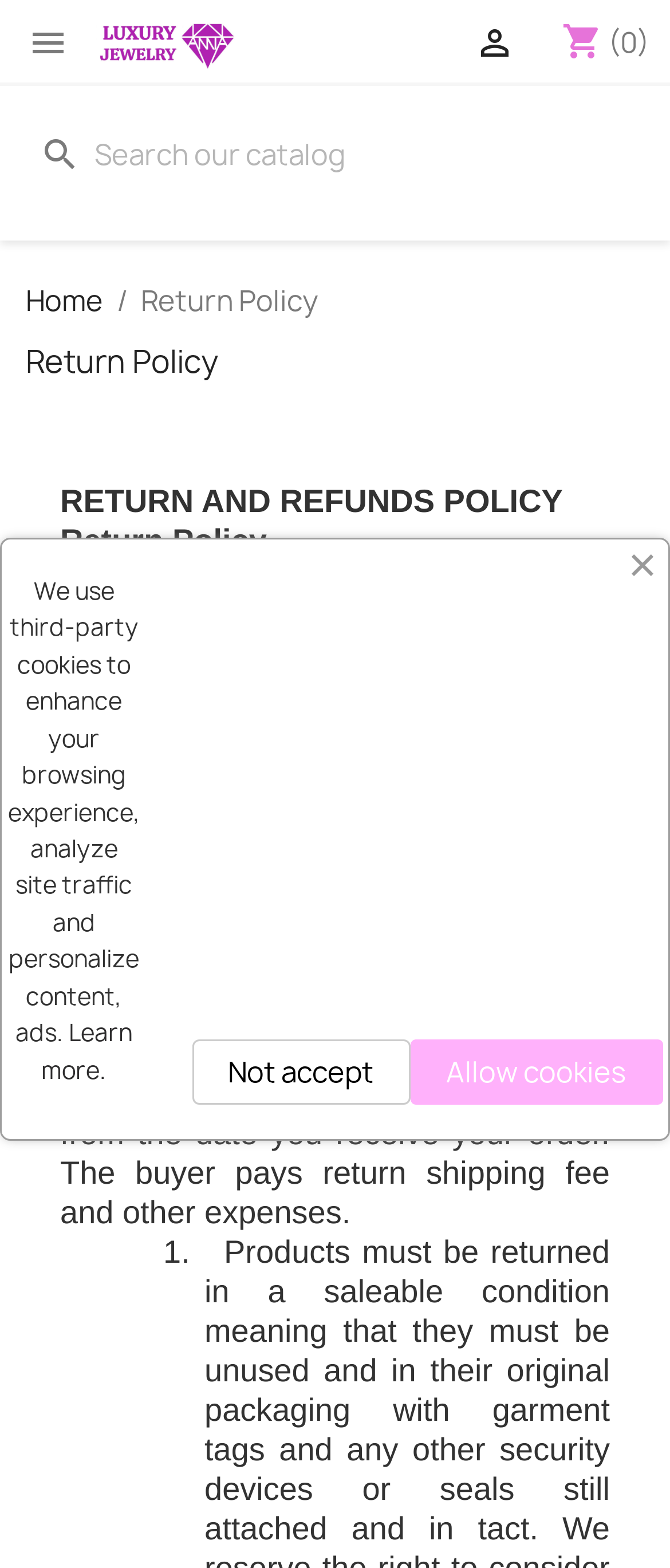What is the name of the website?
Please give a well-detailed answer to the question.

The name of the website is mentioned in the top-left corner of the webpage, and it is also the text of the logo image. The full name is 'Luxury Diamond Jewelry Estore'.